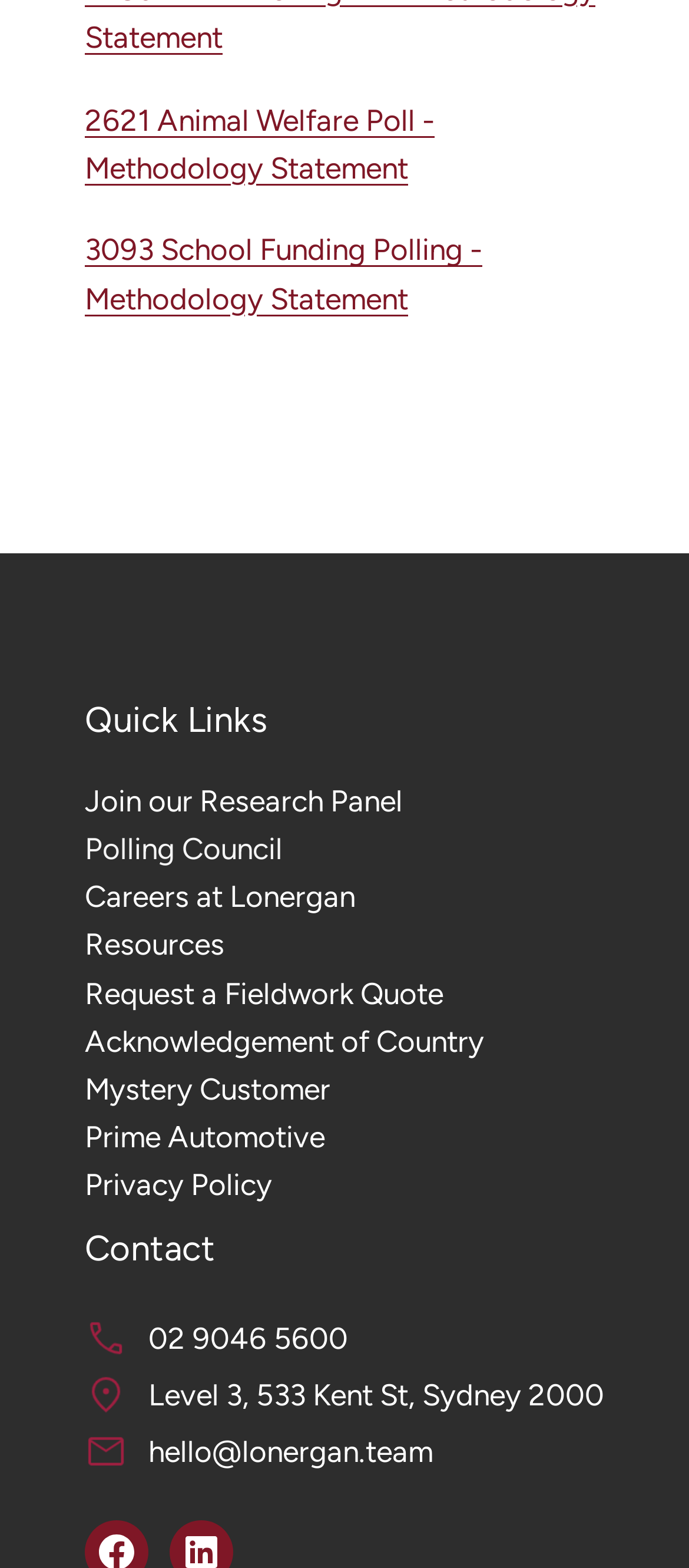Consider the image and give a detailed and elaborate answer to the question: 
What is the phone number?

I found the phone number by looking at the contact information section, where it is listed as a link with the text '02 9046 5600'.